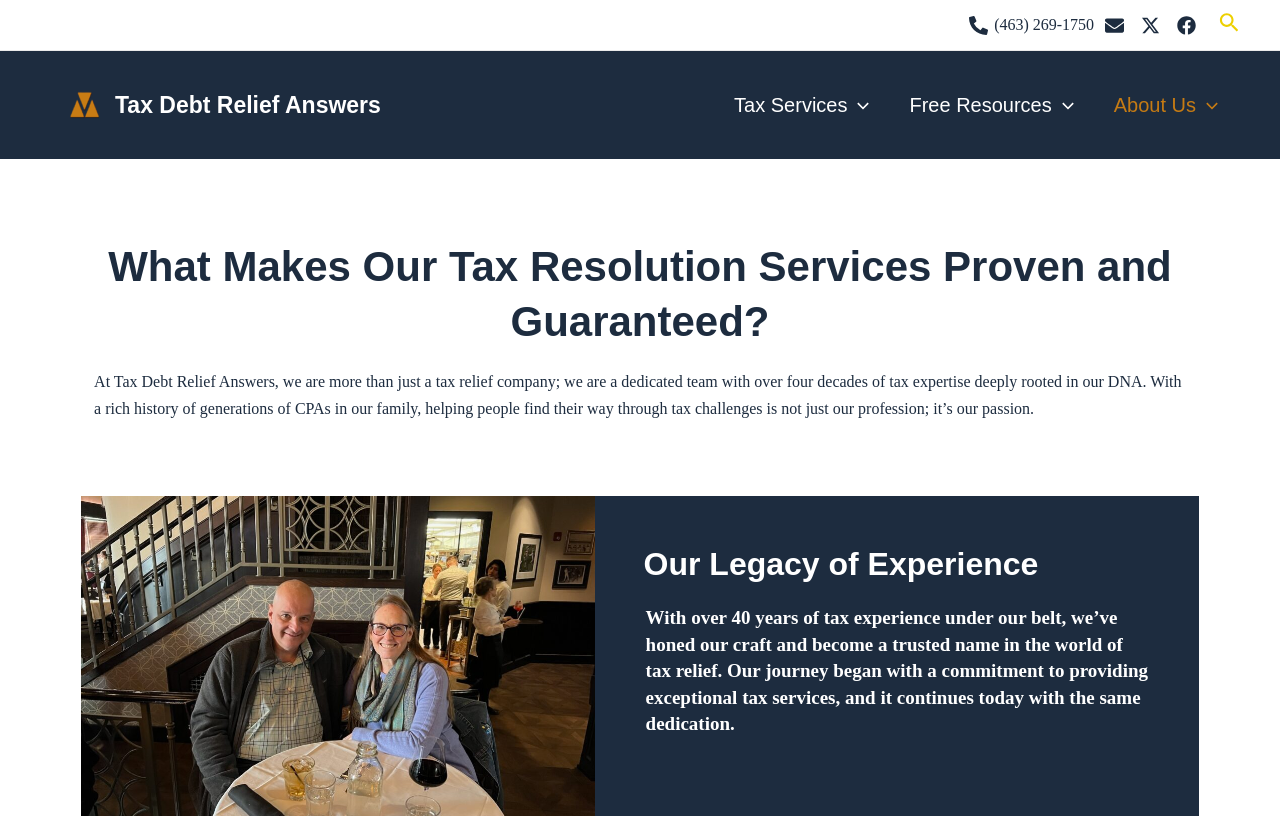Identify the bounding box coordinates of the element that should be clicked to fulfill this task: "Visit Tax Debt Relief Answers". The coordinates should be provided as four float numbers between 0 and 1, i.e., [left, top, right, bottom].

[0.09, 0.111, 0.298, 0.144]